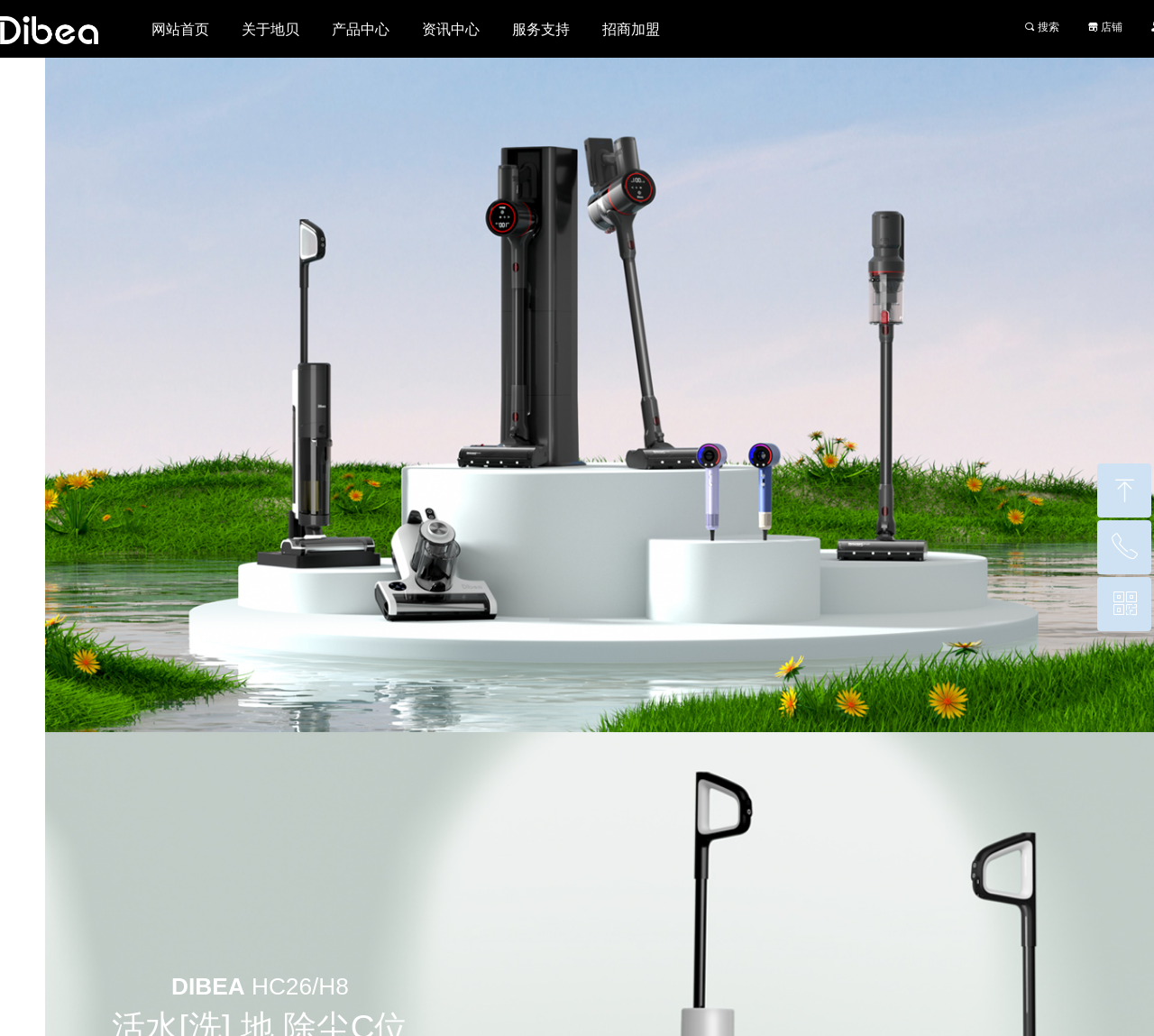Please provide the bounding box coordinate of the region that matches the element description: 产品中心 产品中心. Coordinates should be in the format (top-left x, top-left y, bottom-right x, bottom-right y) and all values should be between 0 and 1.

[0.285, 0.0, 0.34, 0.056]